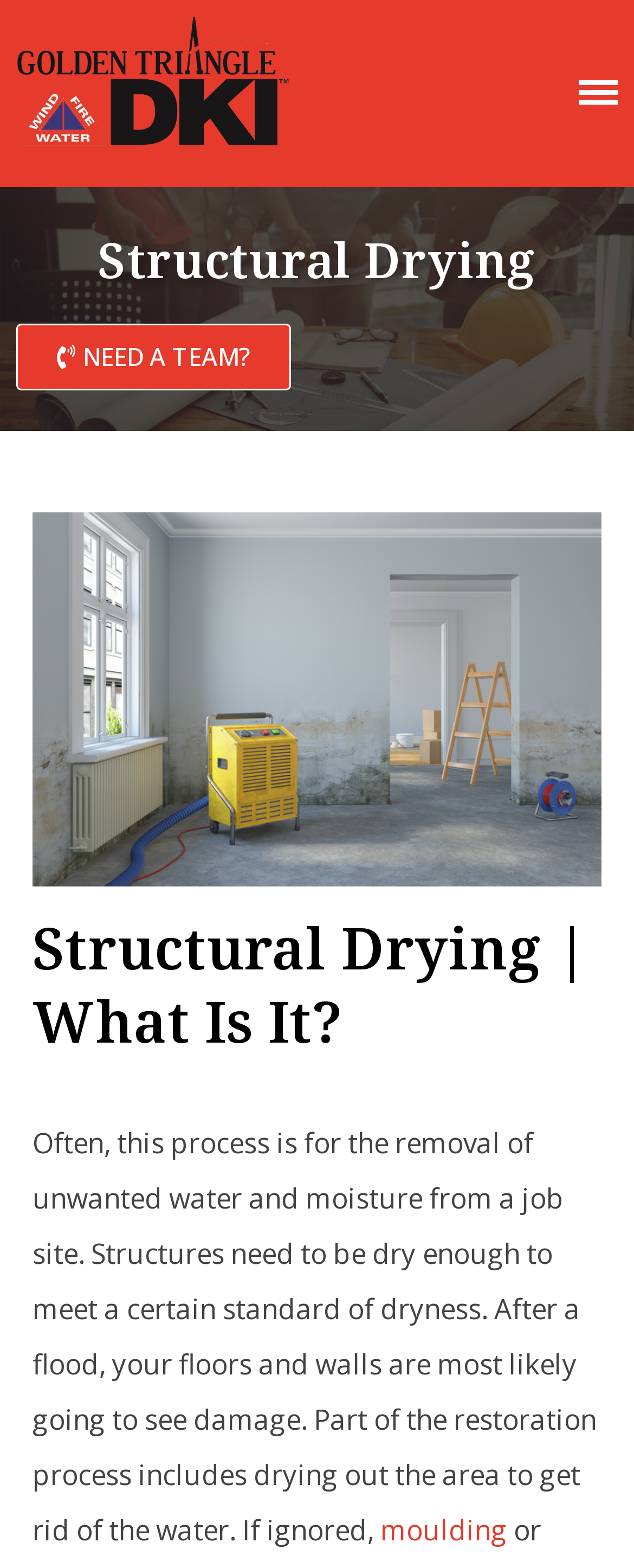Pinpoint the bounding box coordinates of the clickable area necessary to execute the following instruction: "Click on the 'About Us' link". The coordinates should be given as four float numbers between 0 and 1, namely [left, top, right, bottom].

[0.449, 0.086, 0.936, 0.126]